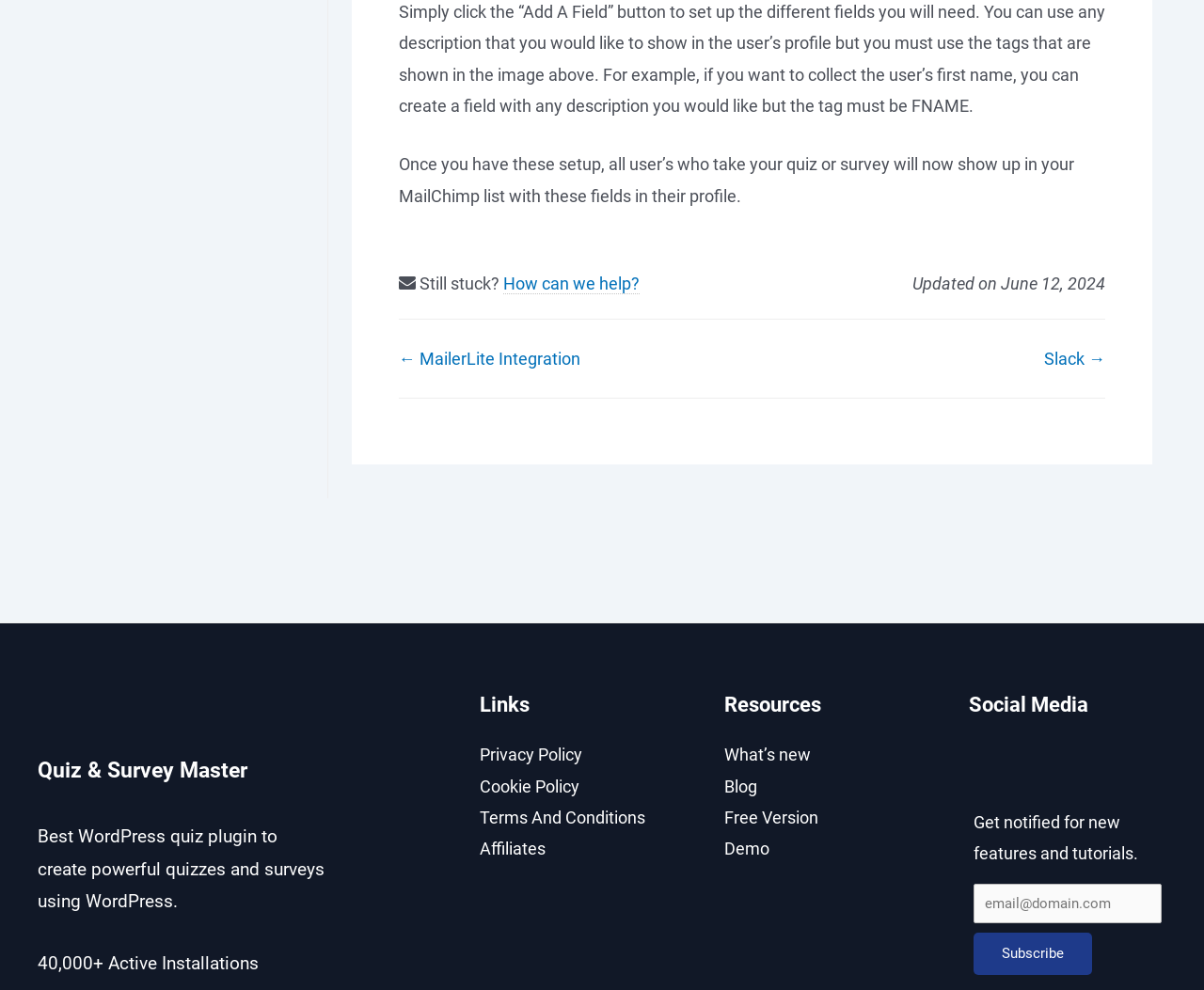What is the purpose of the 'Add A Field' button?
Based on the screenshot, answer the question with a single word or phrase.

To set up fields for user profiles